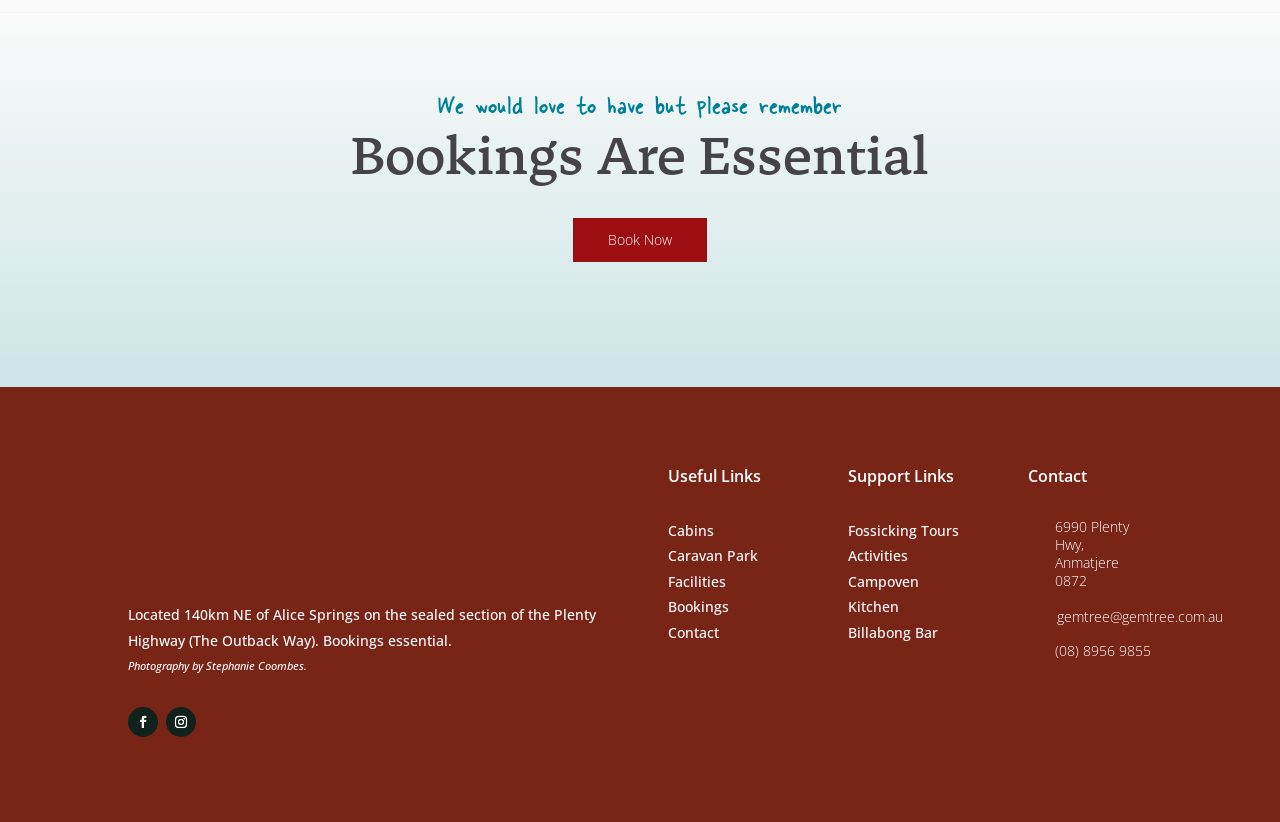Using the description: "gemtree@gemtree.com.au", identify the bounding box of the corresponding UI element in the screenshot.

[0.826, 0.739, 0.956, 0.762]